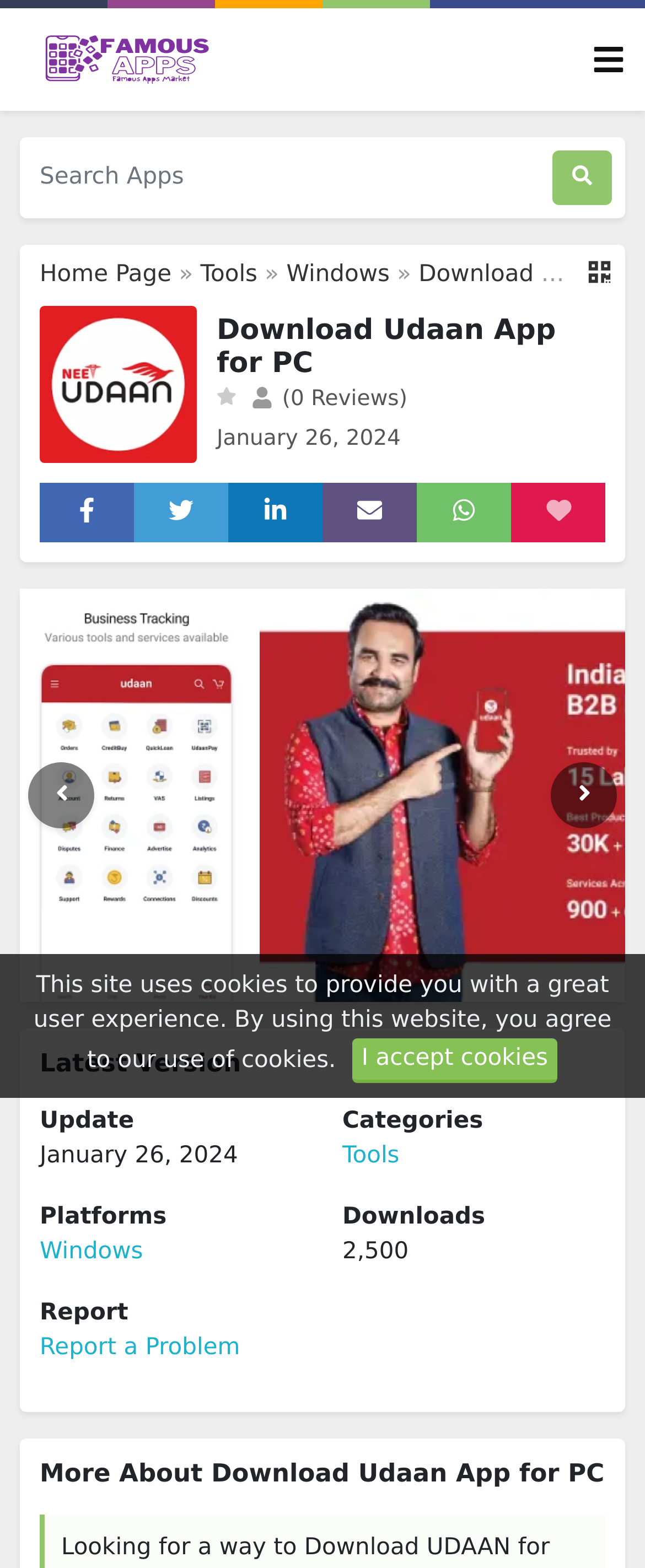Kindly determine the bounding box coordinates for the area that needs to be clicked to execute this instruction: "Search for apps".

[0.051, 0.096, 0.836, 0.131]